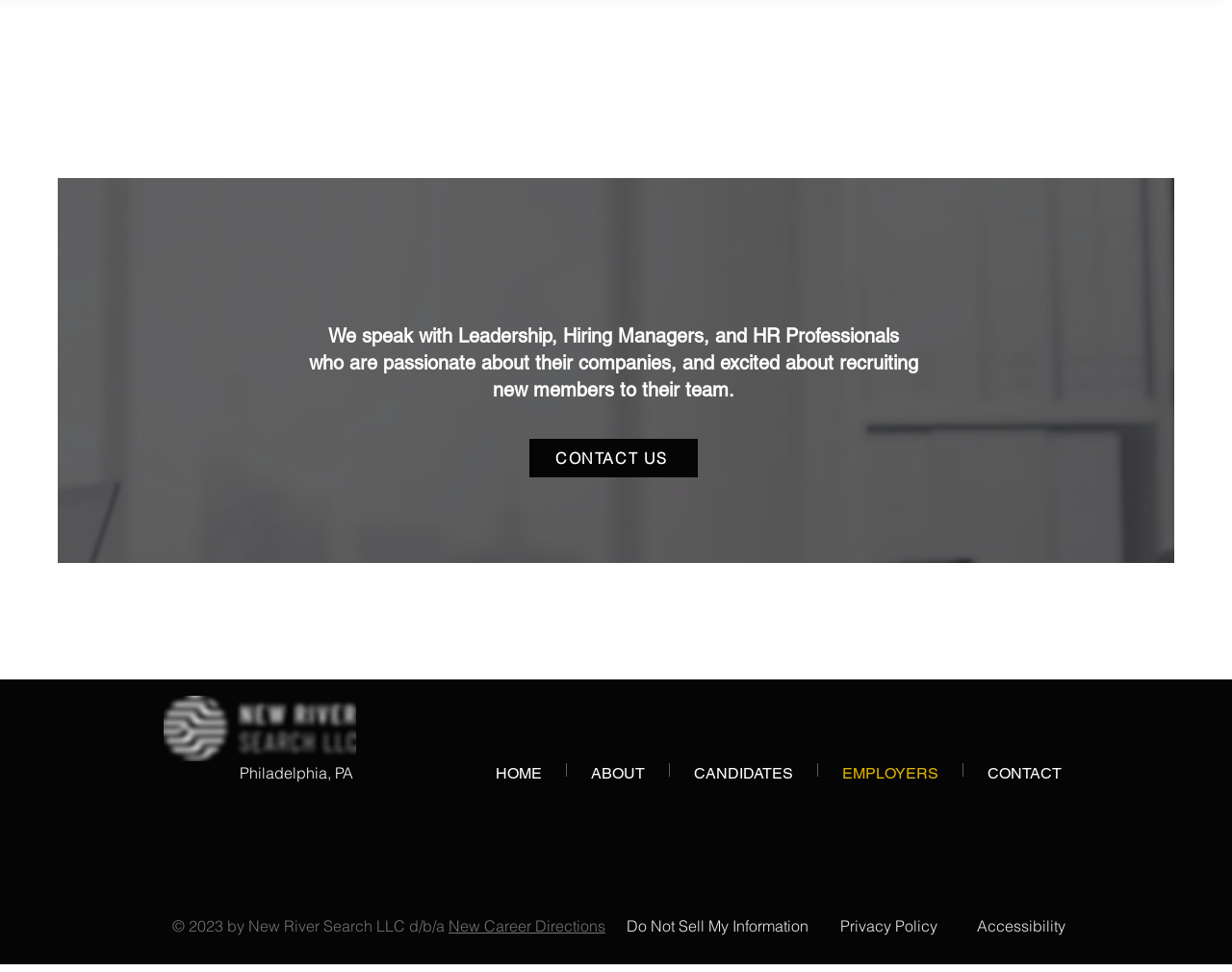Carefully observe the image and respond to the question with a detailed answer:
What is the company name mentioned on the webpage?

I found the company name 'New River Search LLC' in the static text element at the bottom of the webpage, which mentions '© 2023 by New River Search LLC d/b/a'.